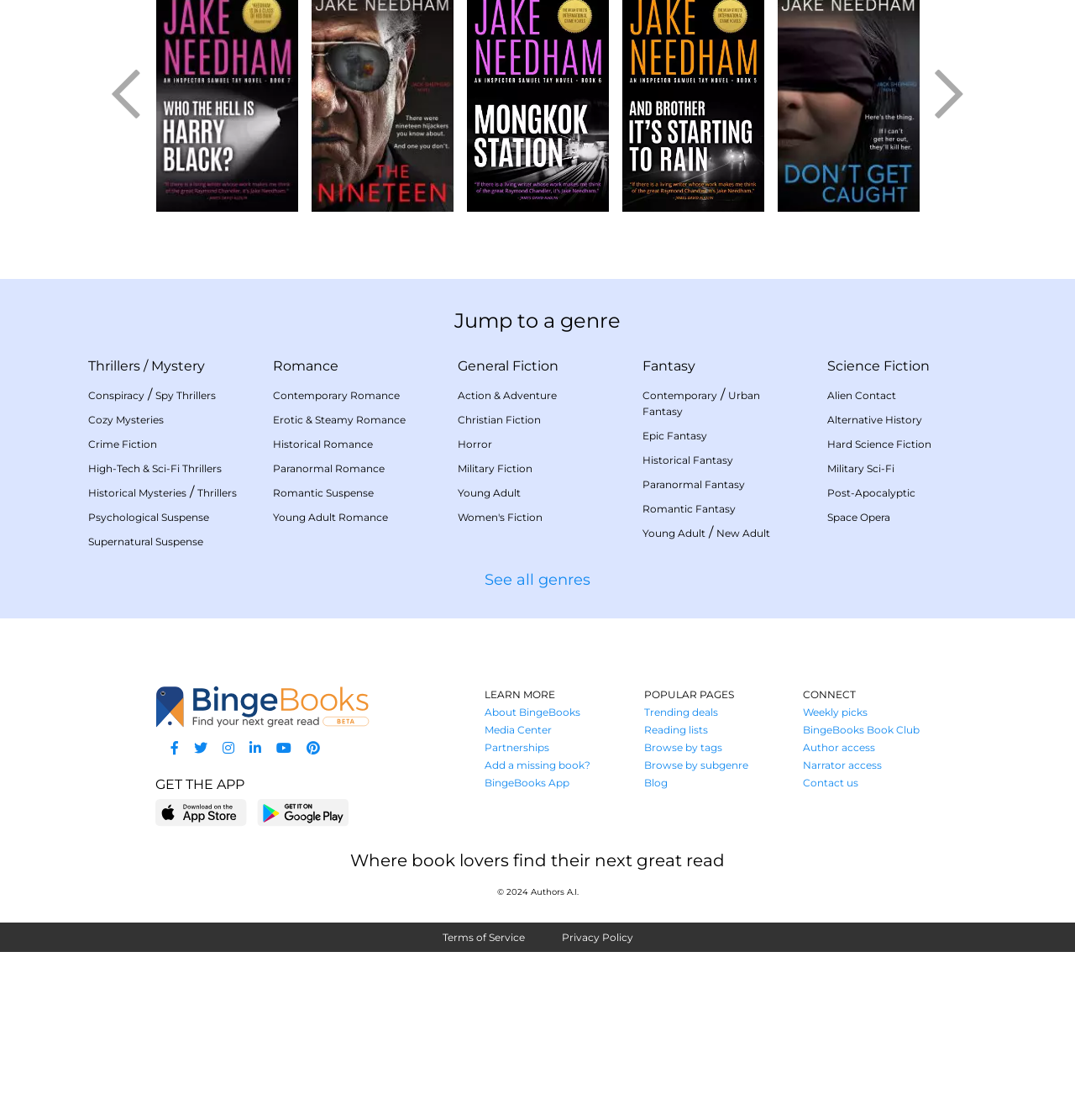Respond to the question with just a single word or phrase: 
What is the main purpose of this website?

Find books